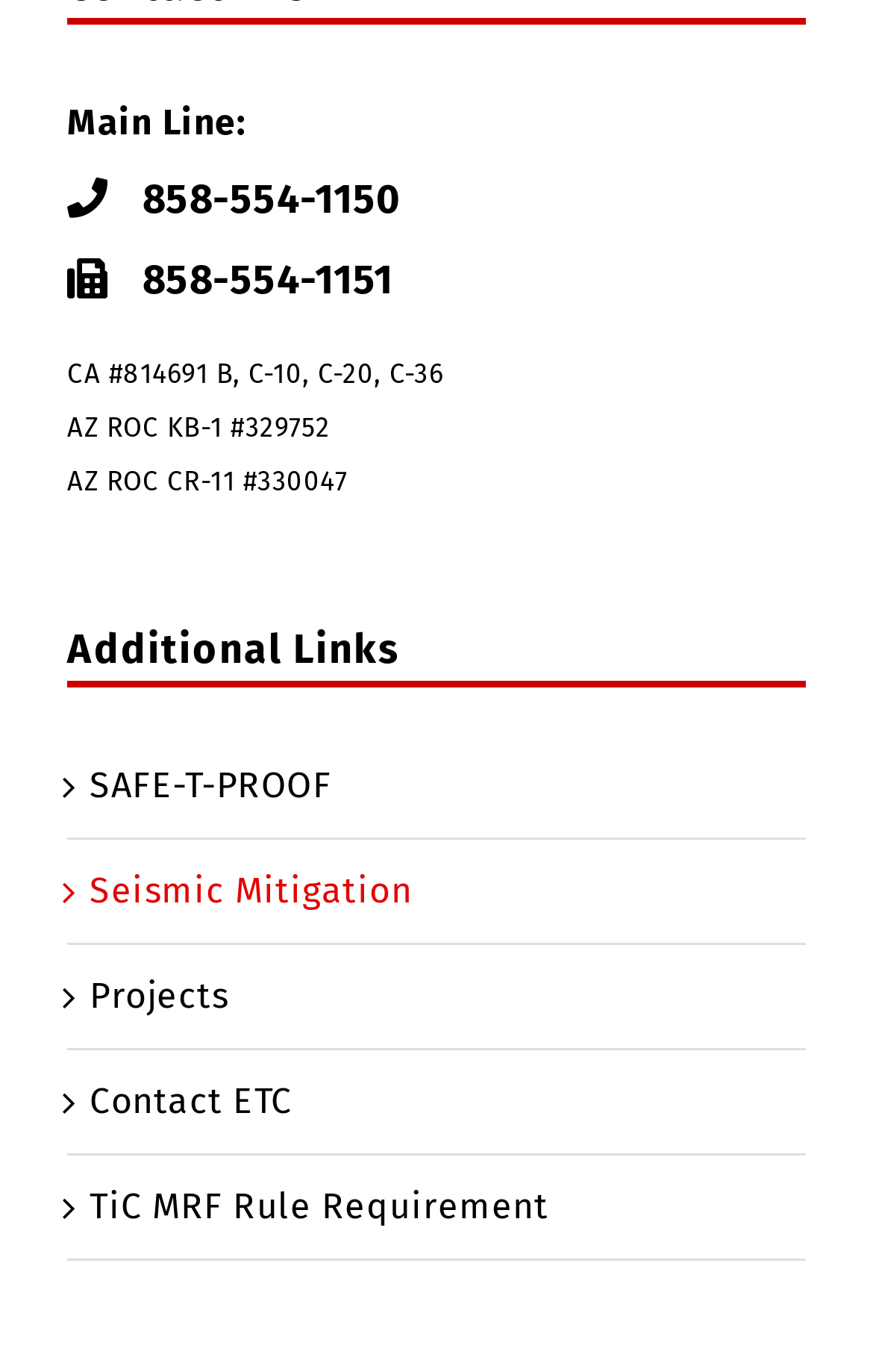Respond to the question below with a single word or phrase:
What is the name of the second additional link?

Seismic Mitigation